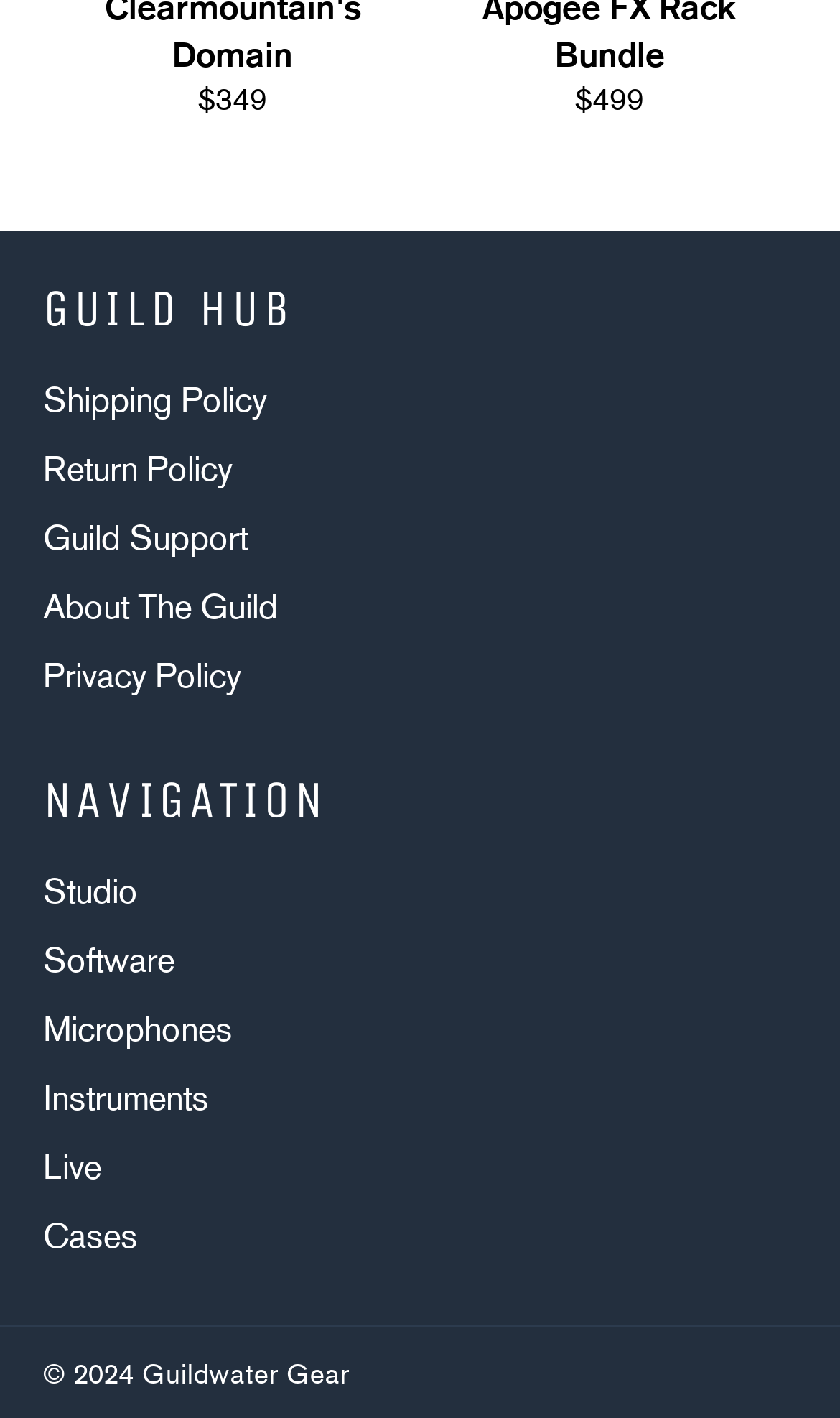Indicate the bounding box coordinates of the clickable region to achieve the following instruction: "Check return policy."

[0.051, 0.316, 0.277, 0.345]